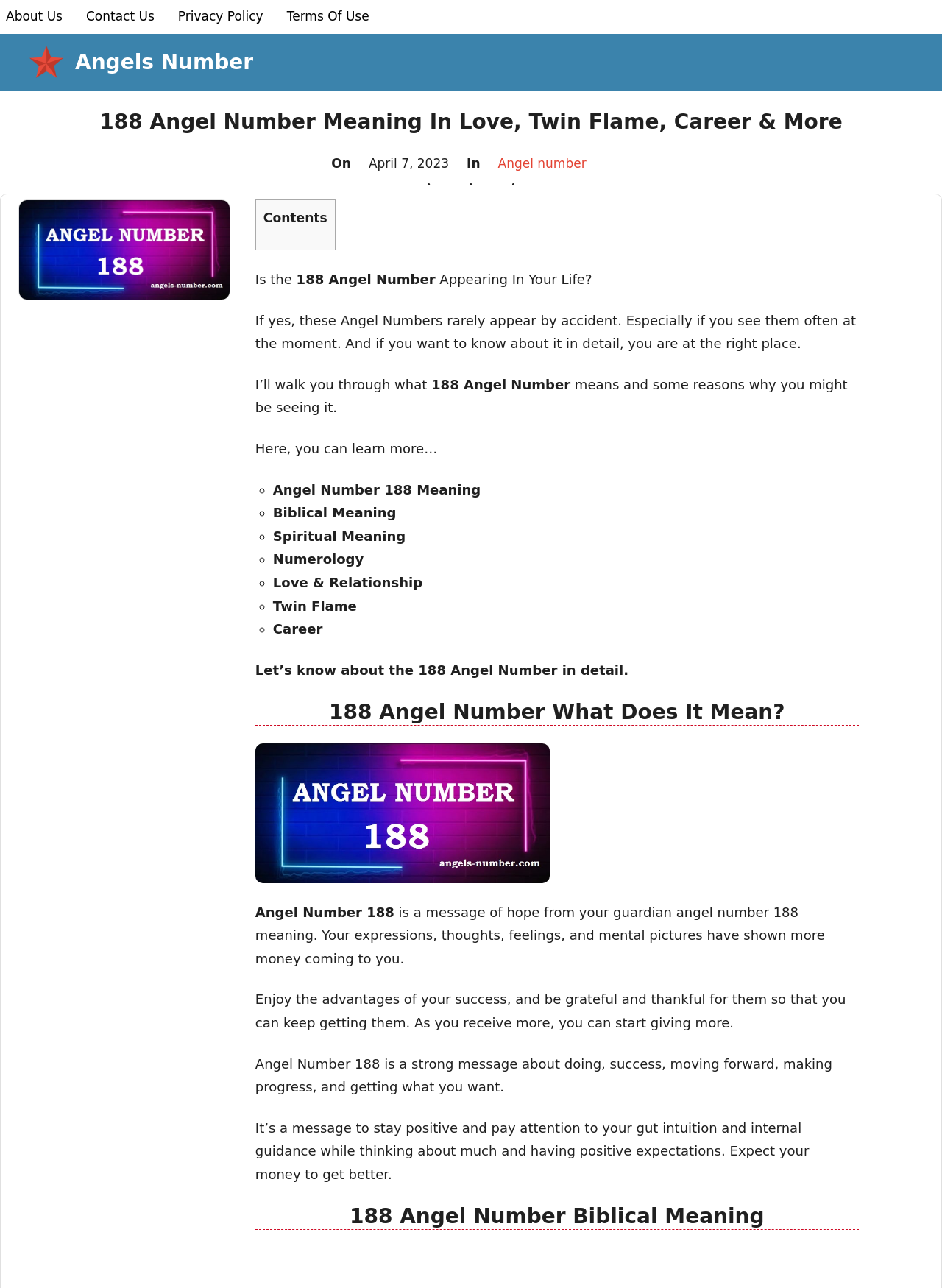Give a detailed account of the webpage, highlighting key information.

This webpage is about the meaning of the 188 Angel Number, covering its spiritual, biblical, and numerological significance, as well as its relation to love, twin flame, and career. 

At the top, there is a navigation menu with links to "About Us", "Contact Us", "Privacy Policy", and "Terms Of Use". Below the navigation menu, there is a prominent link to "ANGEL NUMER" accompanied by an image. 

The main content of the webpage is divided into sections, each with a heading. The first section is an introduction to the 188 Angel Number, explaining that it rarely appears by accident and that the webpage will provide detailed information about its meaning. 

Below the introduction, there is a table of contents with links to different sections of the webpage, including "Angel Number 188 Meaning", "Biblical Meaning", "Spiritual Meaning", "Numerology", "Love & Relationship", "Twin Flame", and "Career". 

The main content of the webpage is organized into sections, each discussing a specific aspect of the 188 Angel Number. The sections are separated by horizontal lines, and each section has a heading and several paragraphs of text. There are also images scattered throughout the webpage, including one at the top and several within the sections. 

The webpage provides a detailed explanation of the 188 Angel Number, covering its spiritual significance, biblical meaning, and numerological importance. It also discusses how the number relates to love, relationships, twin flame, and career, providing guidance and advice for those who see this number frequently.